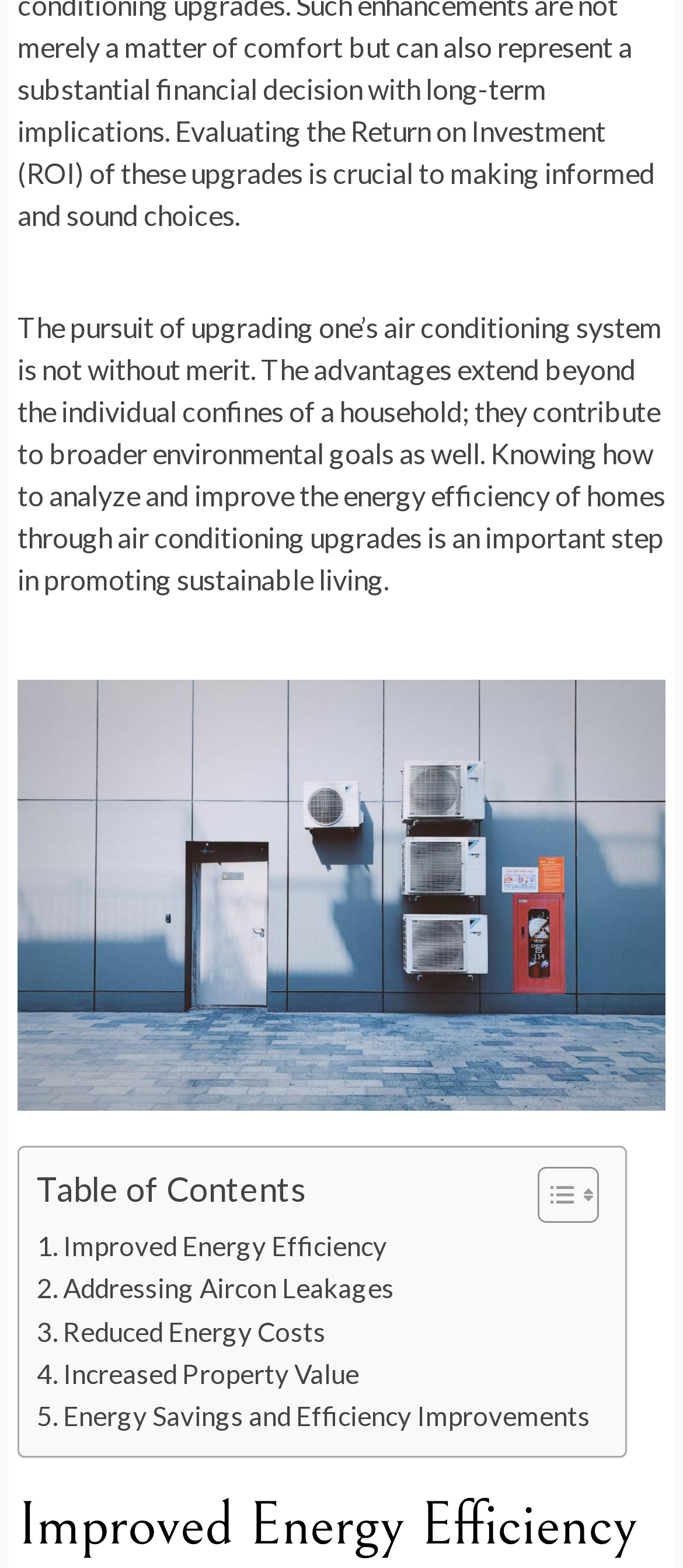What is the purpose of the table of contents?
Examine the image closely and answer the question with as much detail as possible.

The table of contents is likely used to navigate the article, as it contains links to different sections of the article, such as 'Improved Energy Efficiency' and 'Addressing Aircon Leakages', allowing the reader to quickly access specific parts of the article.